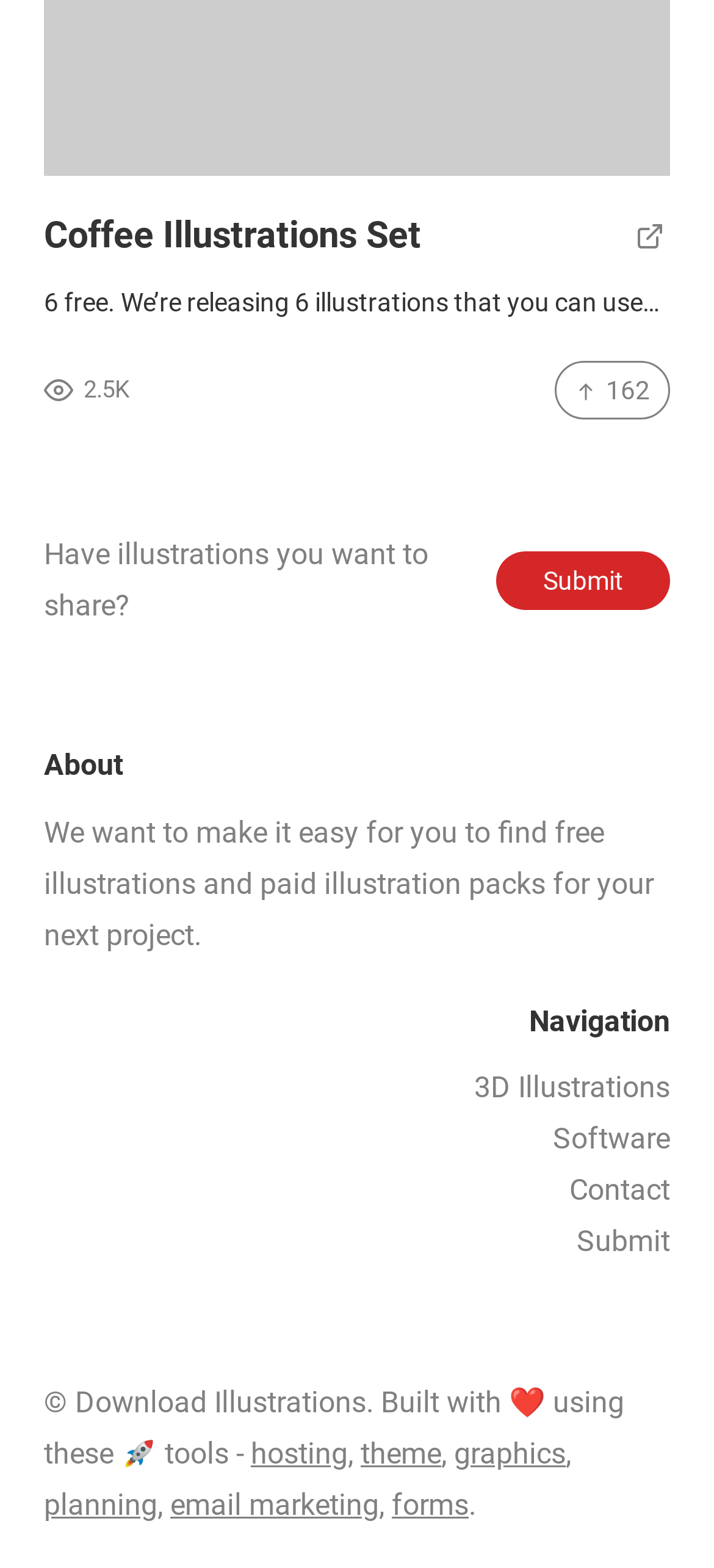Find and specify the bounding box coordinates that correspond to the clickable region for the instruction: "Explore 3D Illustrations".

[0.664, 0.683, 0.938, 0.705]